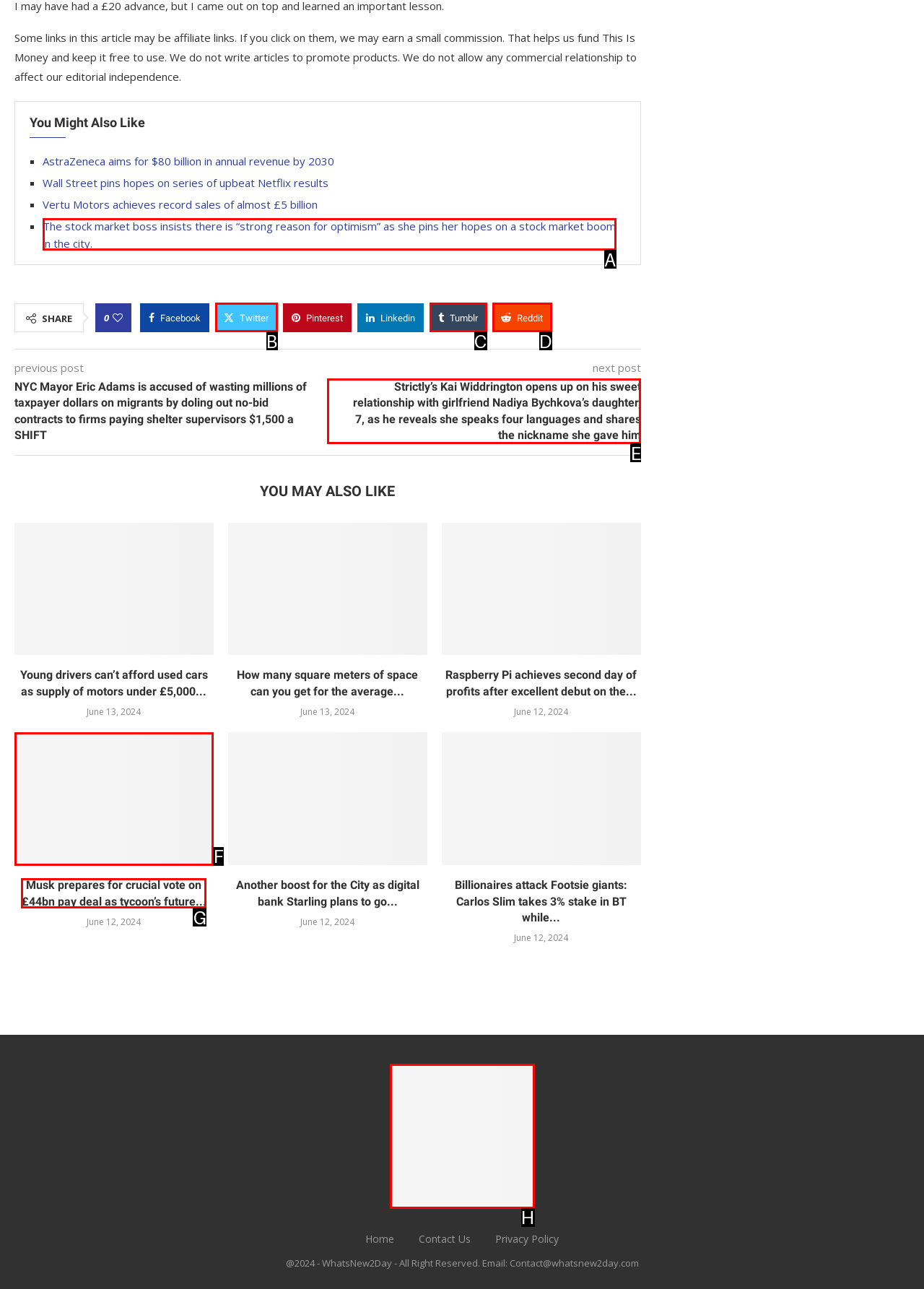Determine the HTML element that best aligns with the description: alt="Footer Logo"
Answer with the appropriate letter from the listed options.

H